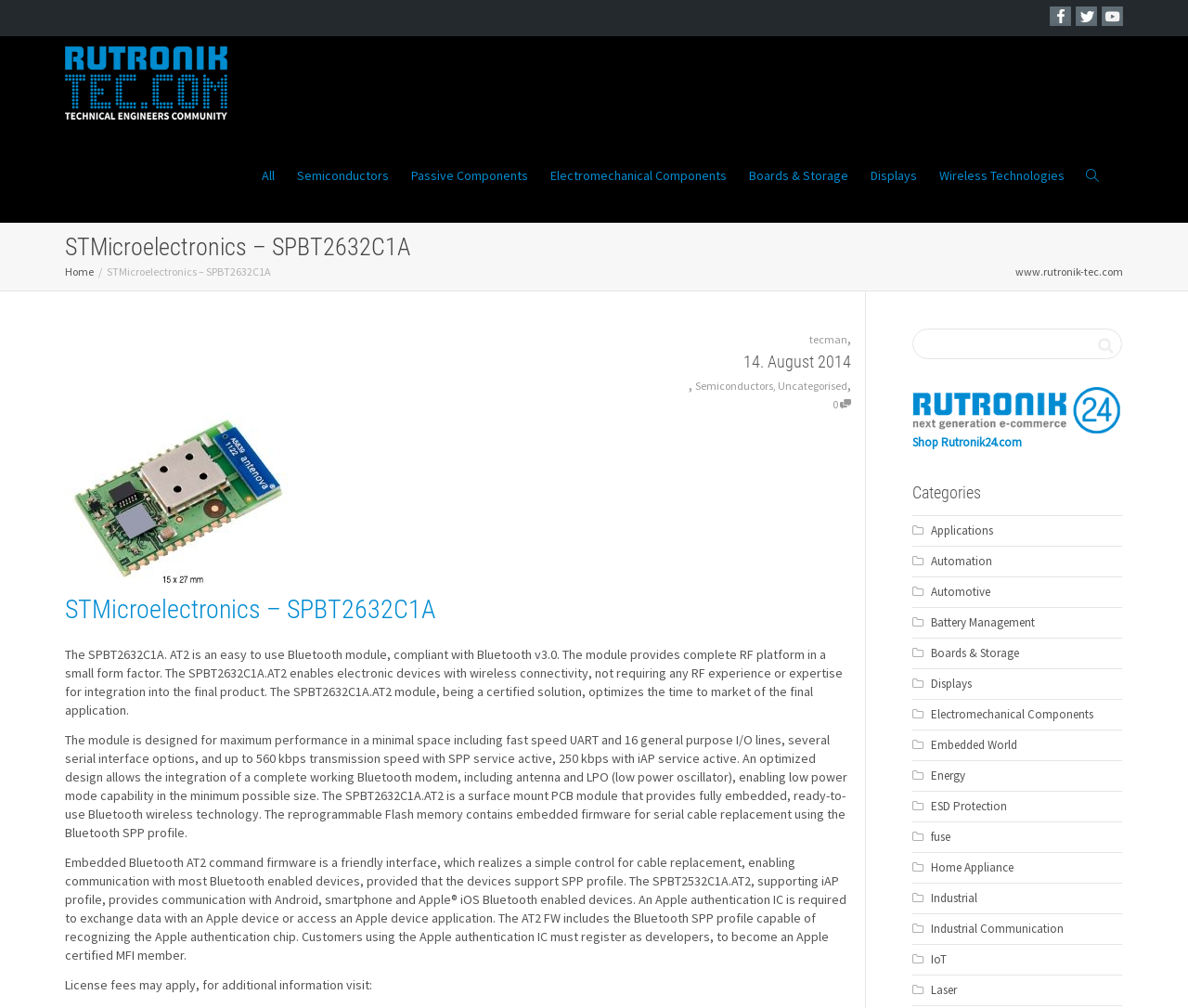Please find the bounding box for the UI element described by: "14. August 20144. November 2014".

[0.055, 0.354, 0.716, 0.367]